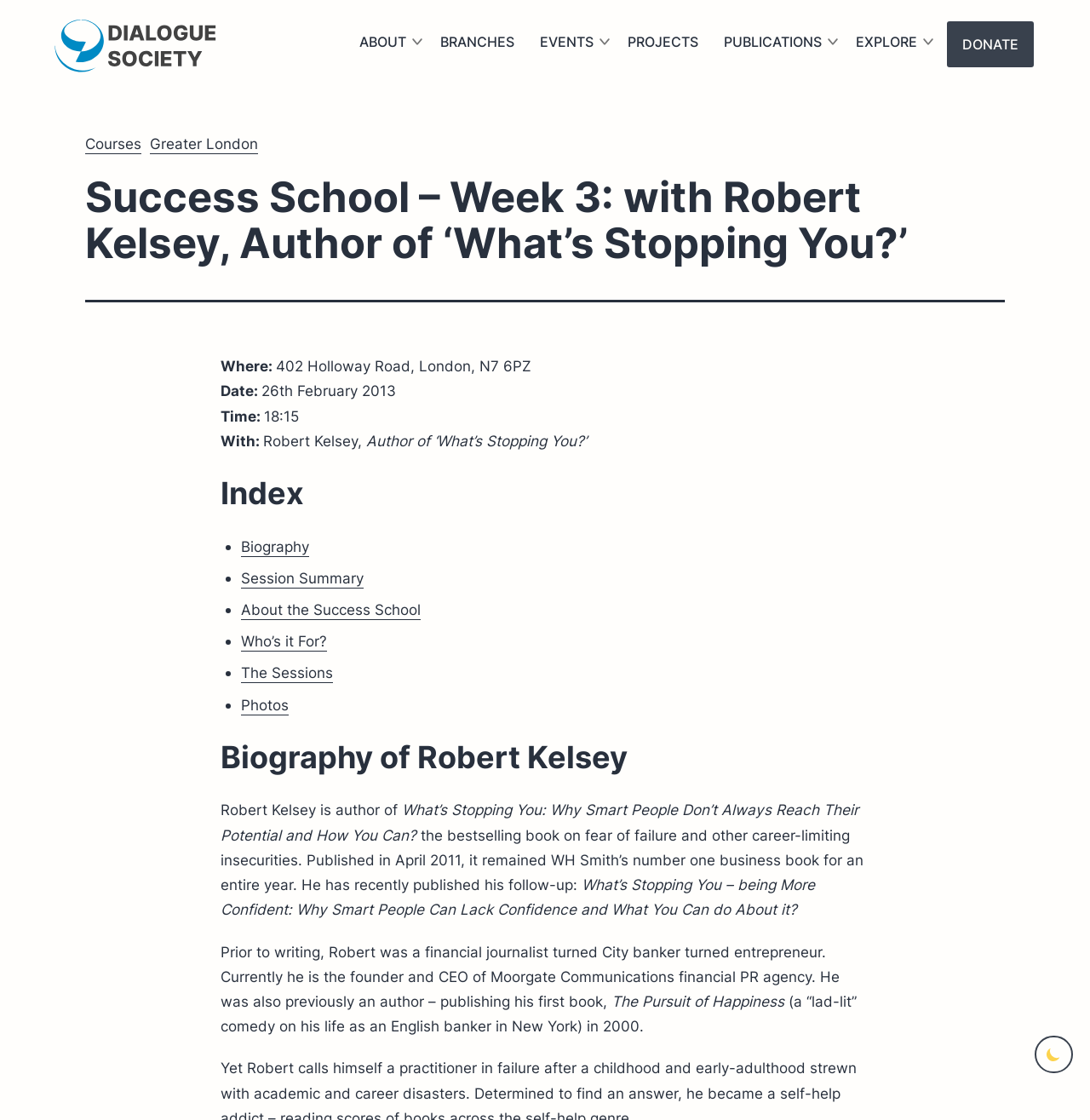Locate and extract the headline of this webpage.

Success School – Week 3: with Robert Kelsey, Author of ‘What’s Stopping You?’